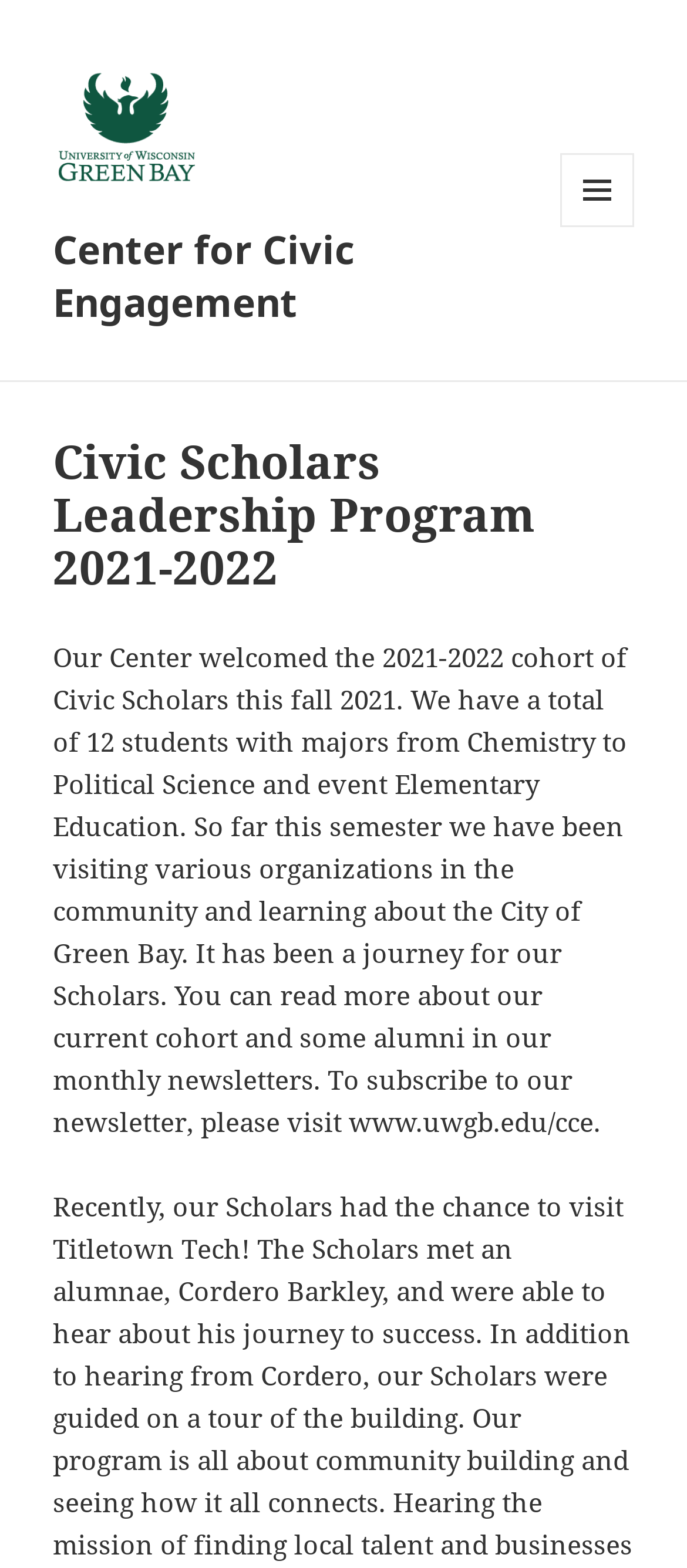From the screenshot, find the bounding box of the UI element matching this description: "parent_node: Center for Civic Engagement". Supply the bounding box coordinates in the form [left, top, right, bottom], each a float between 0 and 1.

[0.077, 0.067, 0.292, 0.09]